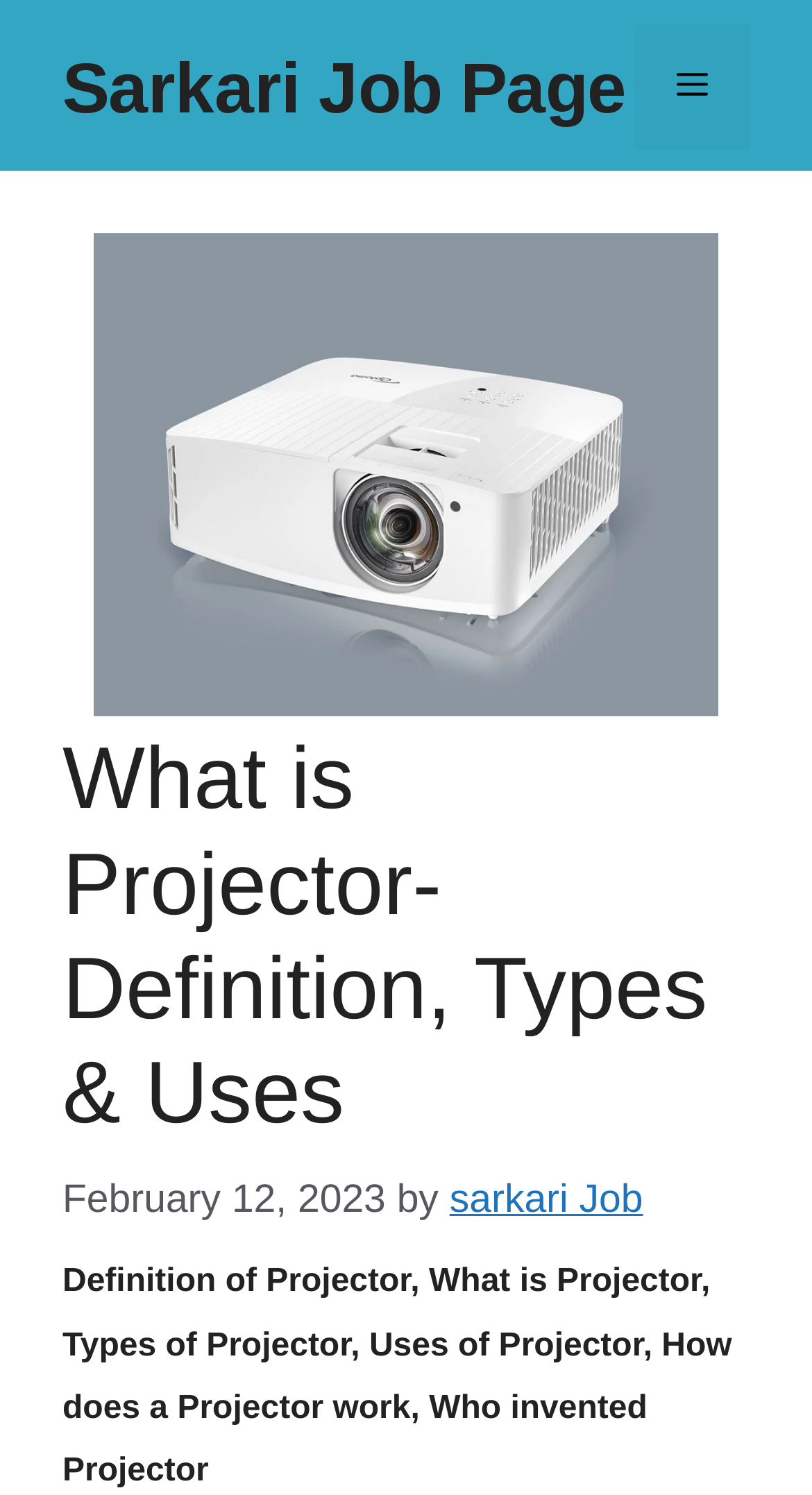From the webpage screenshot, identify the region described by Menu. Provide the bounding box coordinates as (top-left x, top-left y, bottom-right x, bottom-right y), with each value being a floating point number between 0 and 1.

[0.782, 0.017, 0.923, 0.1]